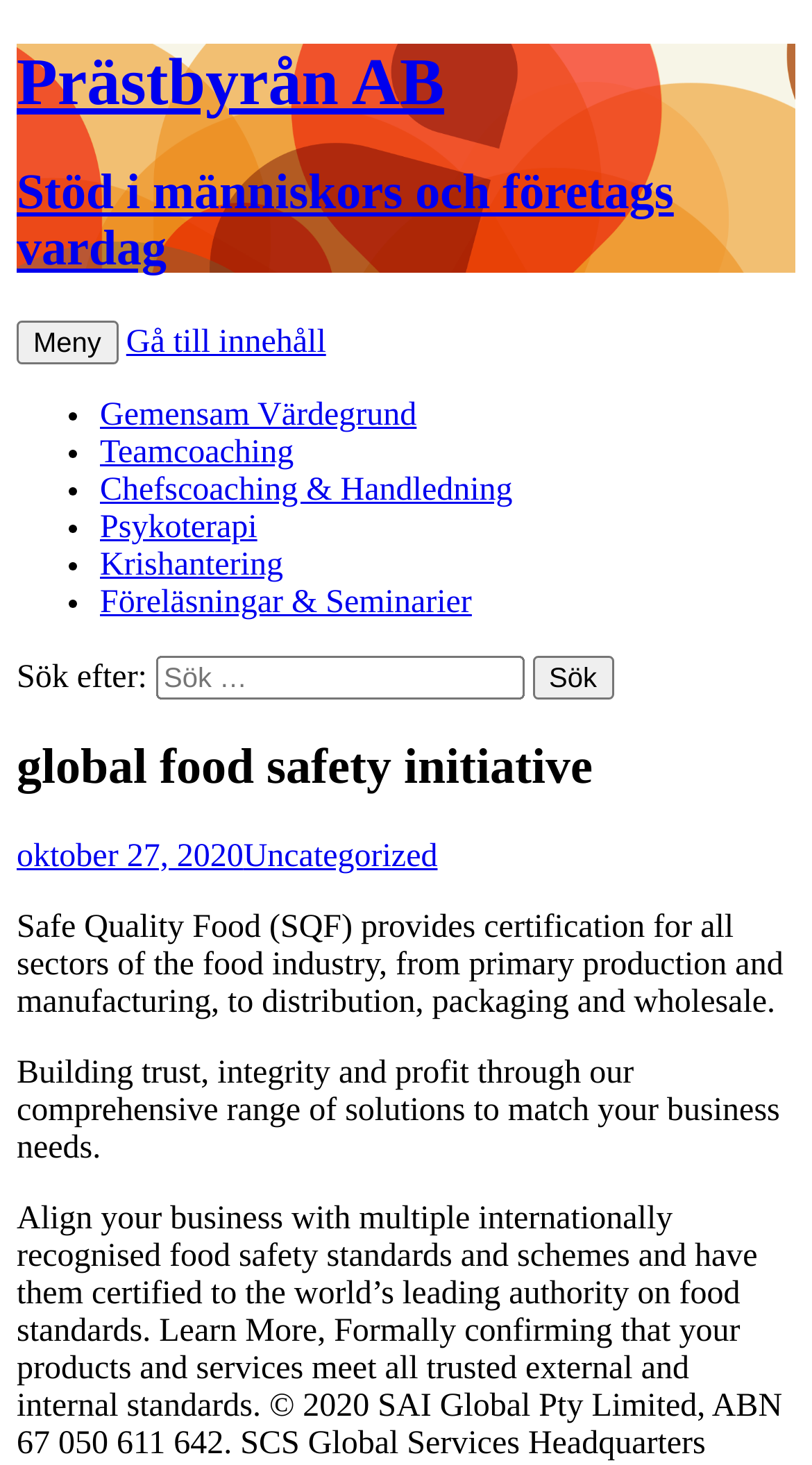Pinpoint the bounding box coordinates of the element to be clicked to execute the instruction: "Go to 'Gemensam Värdegrund'".

[0.123, 0.271, 0.513, 0.295]